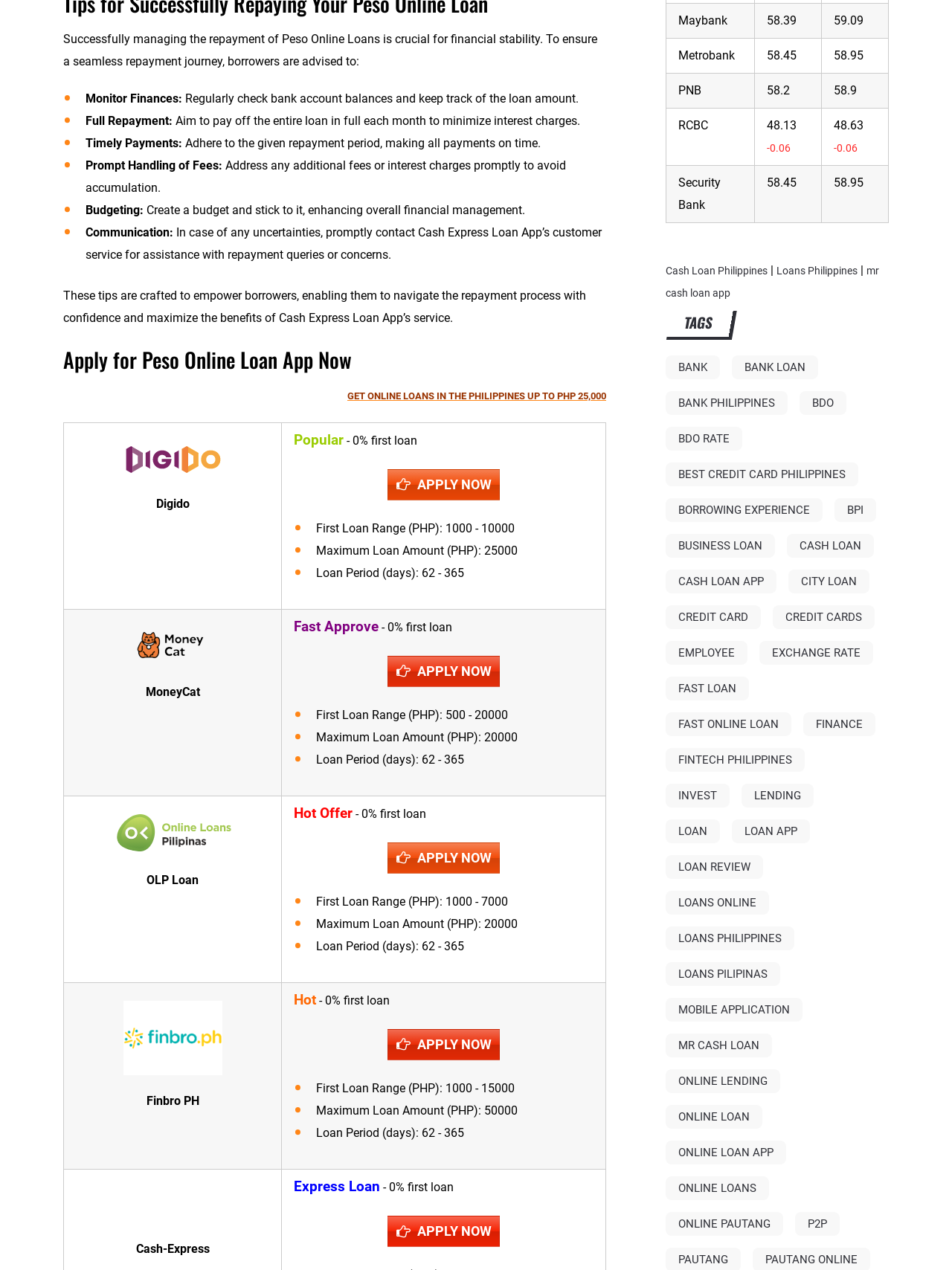Locate the bounding box coordinates of the area you need to click to fulfill this instruction: 'Apply for Peso Online Loan App Now'. The coordinates must be in the form of four float numbers ranging from 0 to 1: [left, top, right, bottom].

[0.066, 0.271, 0.637, 0.296]